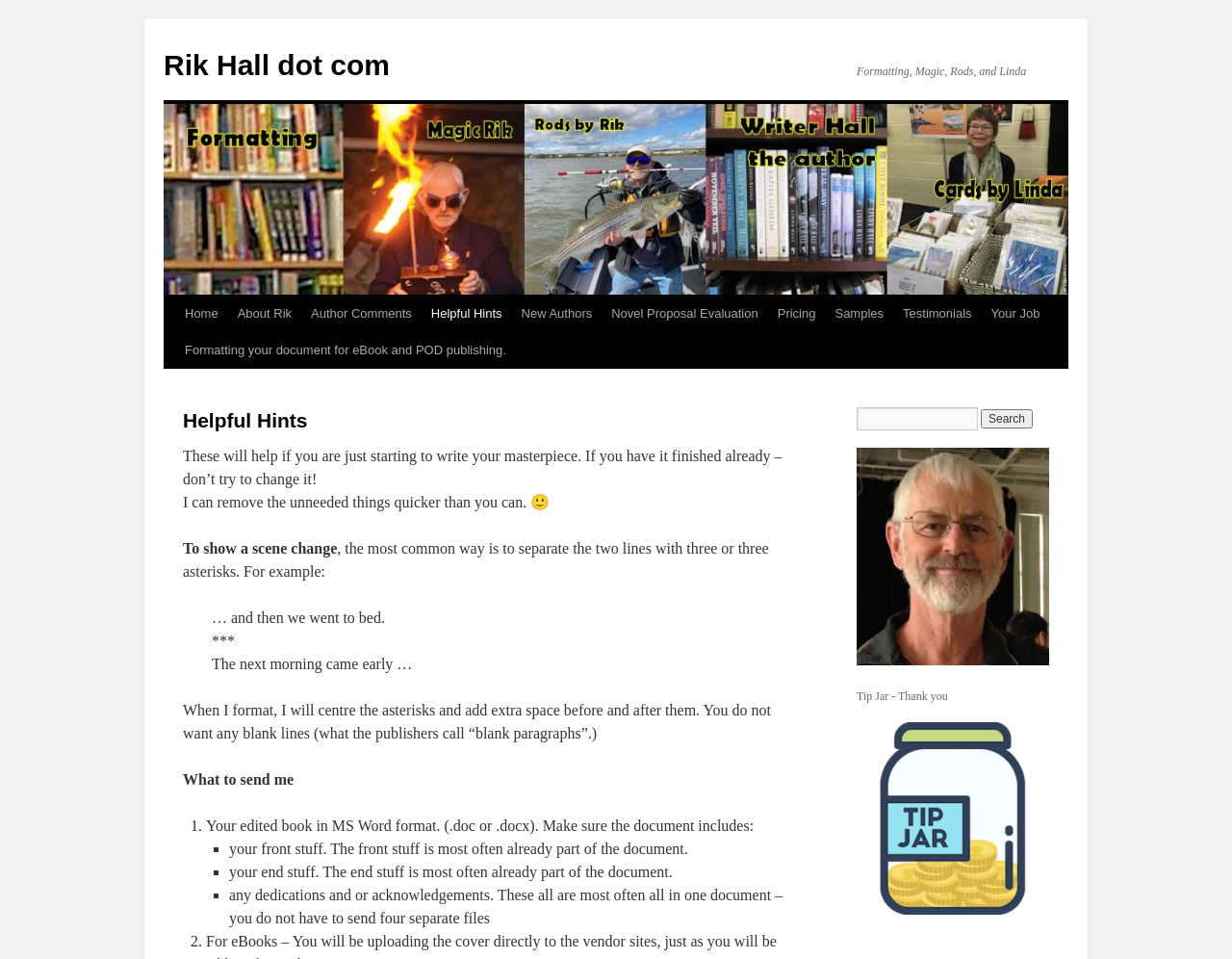Identify the bounding box coordinates of the region I need to click to complete this instruction: "Search for something".

[0.695, 0.425, 0.794, 0.449]